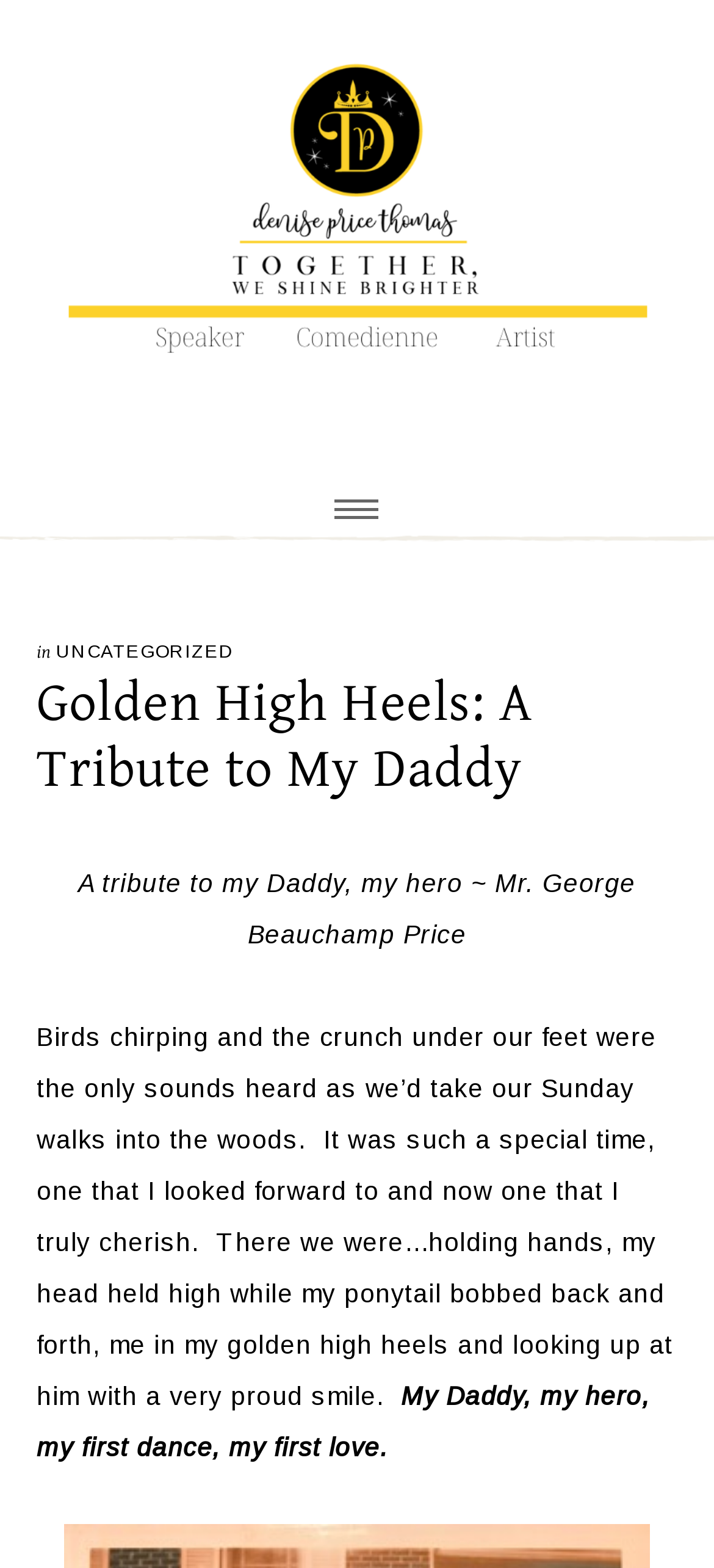Based on the image, please respond to the question with as much detail as possible:
What is the name of the person being tributed?

The answer can be found by reading the StaticText element that mentions 'my Daddy, my hero ~ Mr. George Beauchamp Price', which indicates that the person being tributed is Mr. George Beauchamp Price.